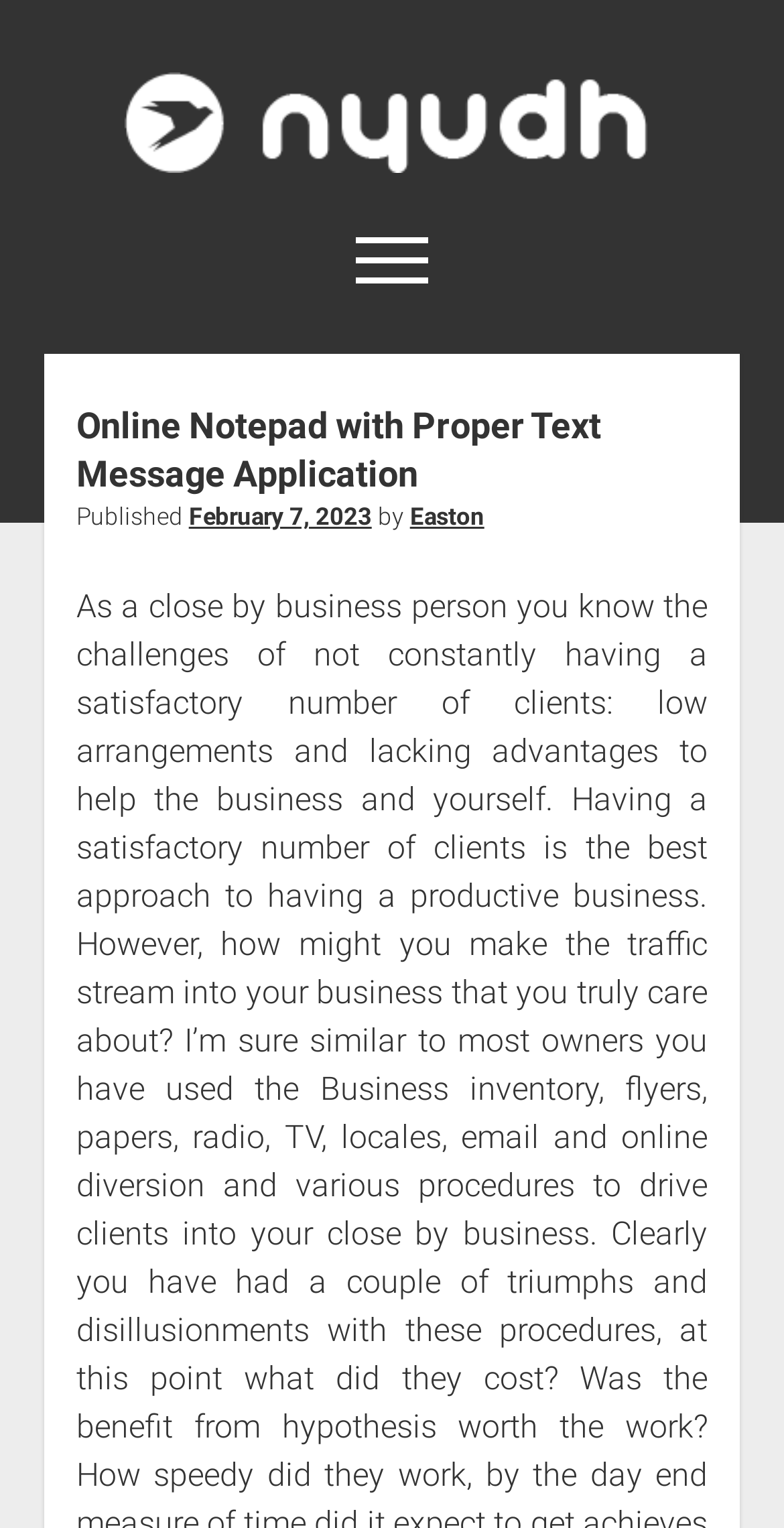Find and provide the bounding box coordinates for the UI element described with: "instagram".

[0.585, 0.238, 0.621, 0.259]